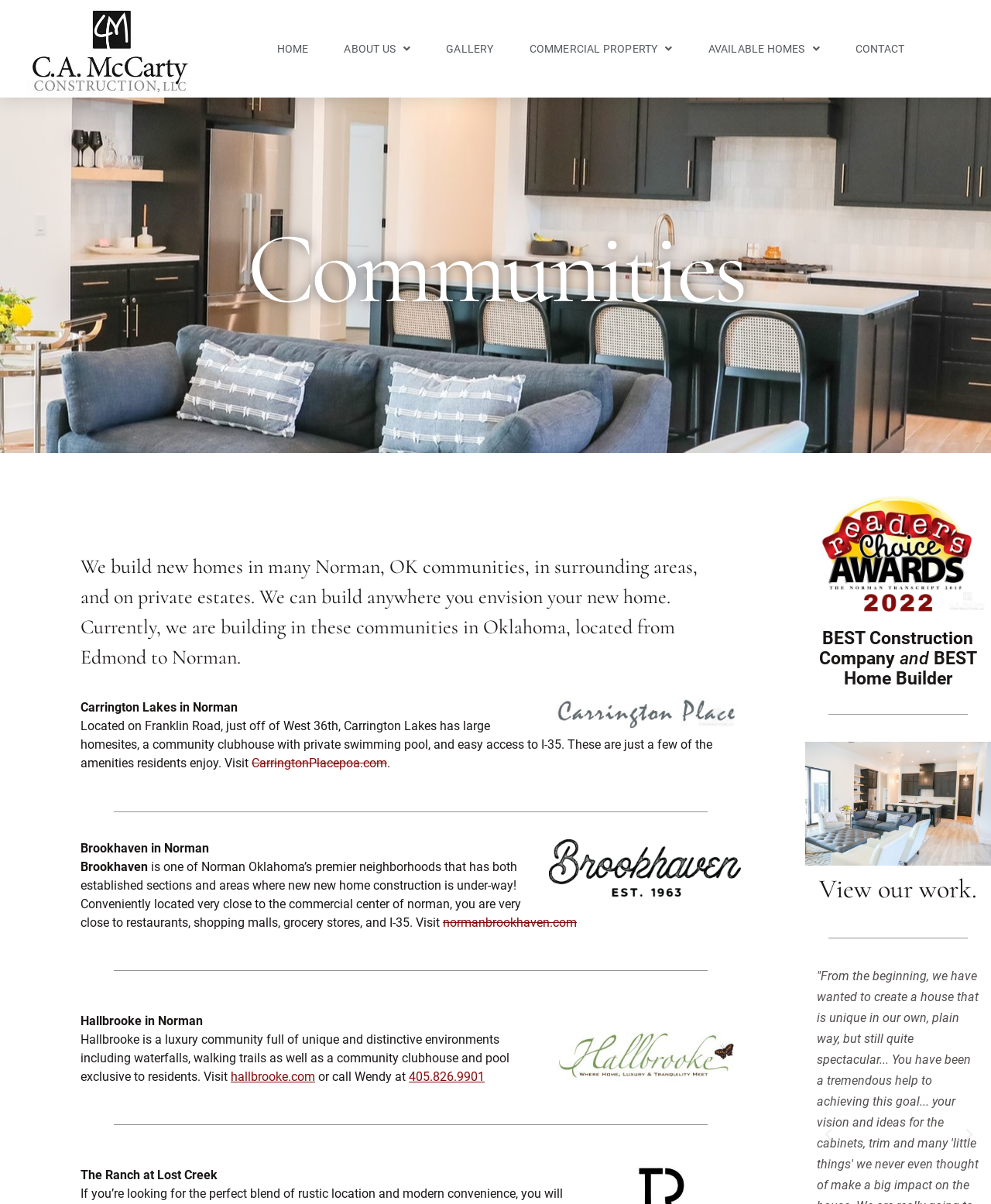What is the award won by Curtis McCarty Construction?
Analyze the screenshot and provide a detailed answer to the question.

The static text 'BEST Construction Company' and 'BEST Home Builder' indicates that Curtis McCarty Construction has won these awards. The image 'readers choice norman winner' also supports this conclusion.